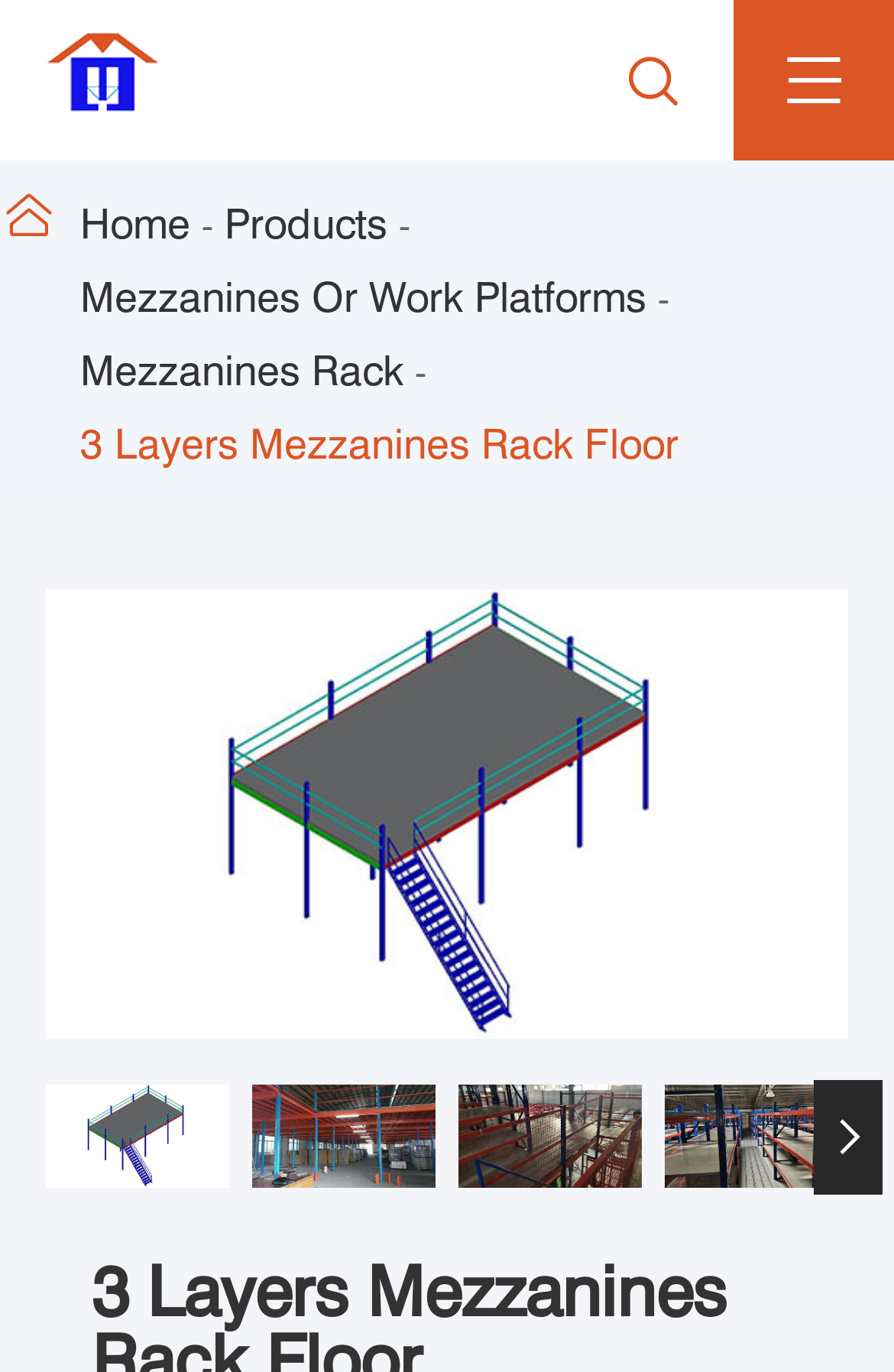Write a detailed summary of the webpage.

The webpage is about 3 Layers Mezzanines Rack Floor, a product offered by Guangzhou Maobang Storage Equipment Co., Ltd. At the top left corner, there is a link to the company's homepage. Next to it, there are several links to different product categories, including "Home", "Products", "Mezzanines Or Work Platforms", "Mezzanines Rack", and "3 Layers Mezzanines Rack Floor", which is the current page.

On the top right corner, there are two icons, one representing a search function and the other representing a shopping cart. Below the navigation links, there are four images showcasing different aspects of warehouse racking, such as a warehouse racking company, buying warehouse racking, warehouse racking companies, and cheap warehouse racking. These images are aligned horizontally and take up most of the width of the page.

In the middle of the page, there is a large image displaying a warehouse racking company. Below this image, there is a slider with navigation buttons, "Previous slide" and "Next slide", allowing users to browse through different images related to the product. The "Previous slide" button is currently disabled, indicating that this is the first slide.

Overall, the webpage is focused on showcasing the 3 Layers Mezzanines Rack Floor product and providing easy navigation to other related product categories.